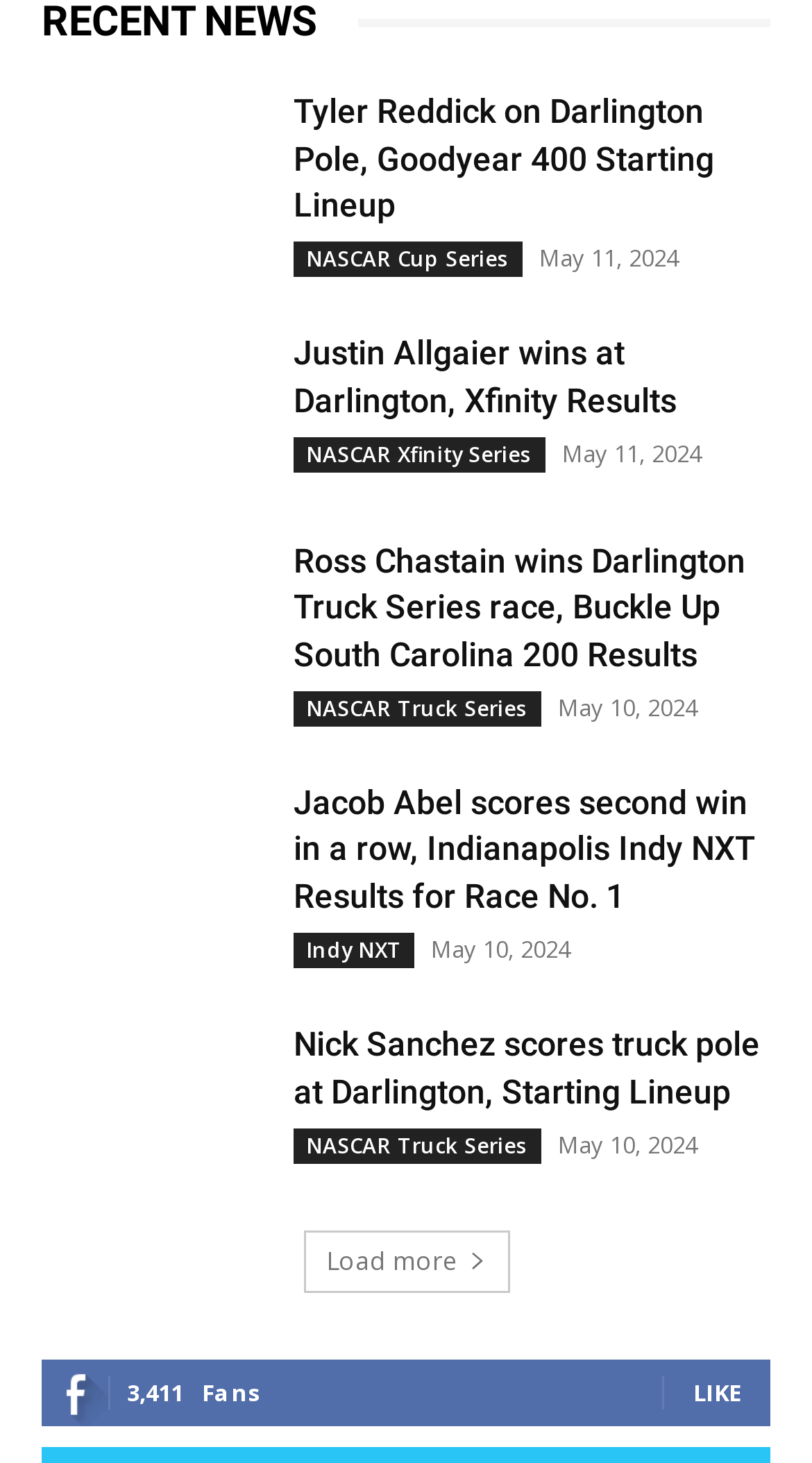What is the date of the latest news article?
Look at the image and construct a detailed response to the question.

I looked at the time elements on the webpage and found that the latest news article has a date of May 11, 2024.